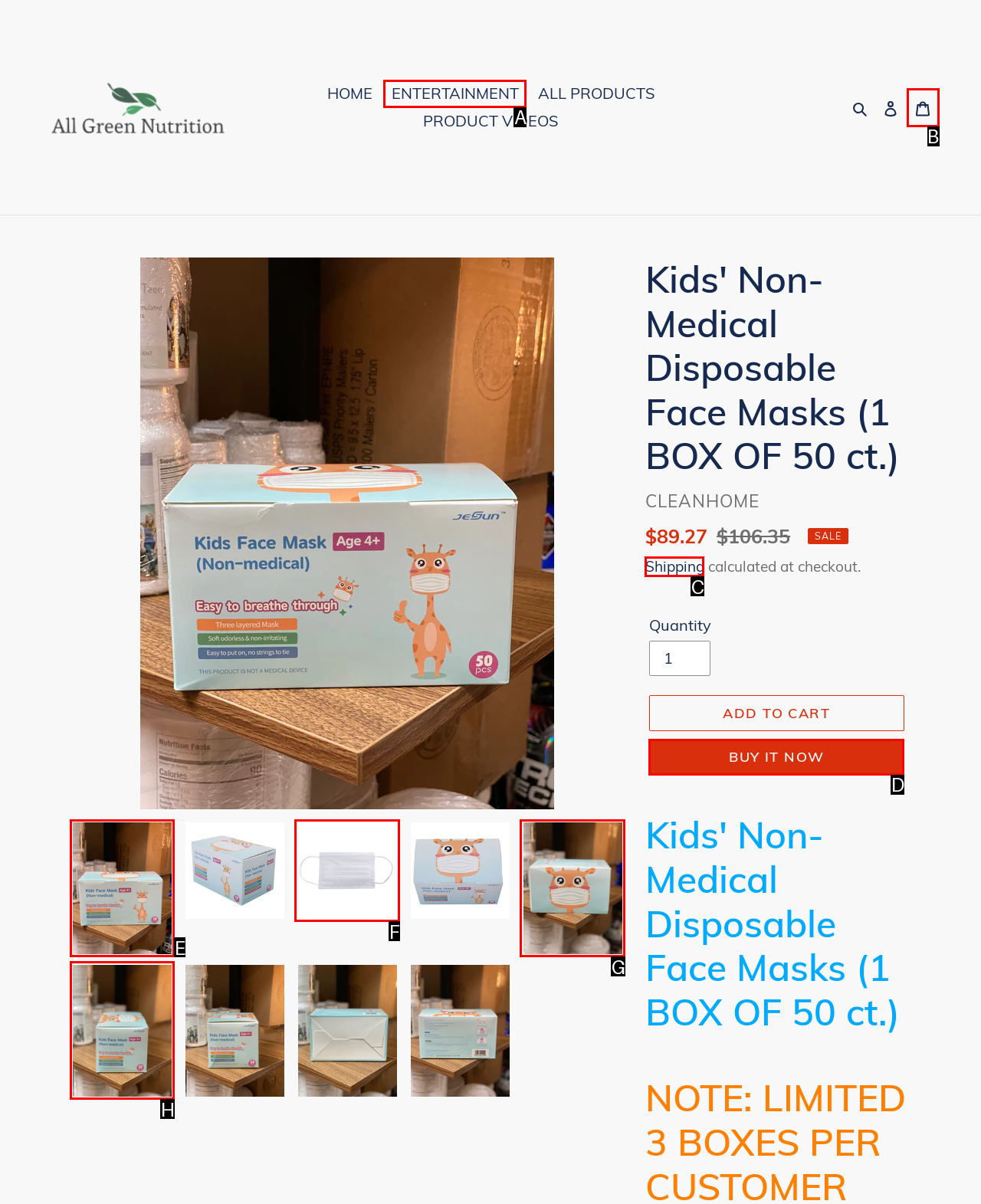Match the description: Shipping to the appropriate HTML element. Respond with the letter of your selected option.

C